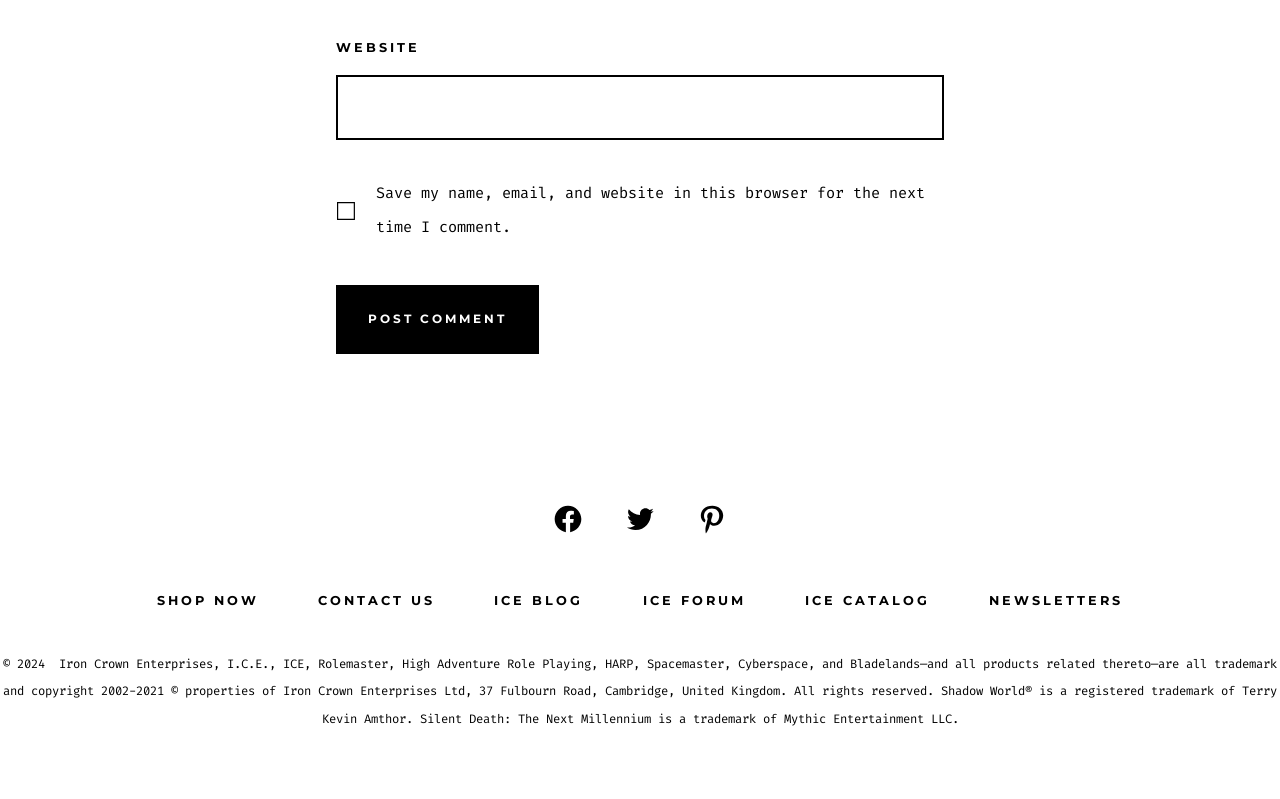How many social media links are available?
Answer the question with a detailed and thorough explanation.

There are three link elements with the texts 'Open Facebook in a new tab', 'Open Twitter in a new tab', and 'Open Pinterest in a new tab', indicating that there are three social media links available.